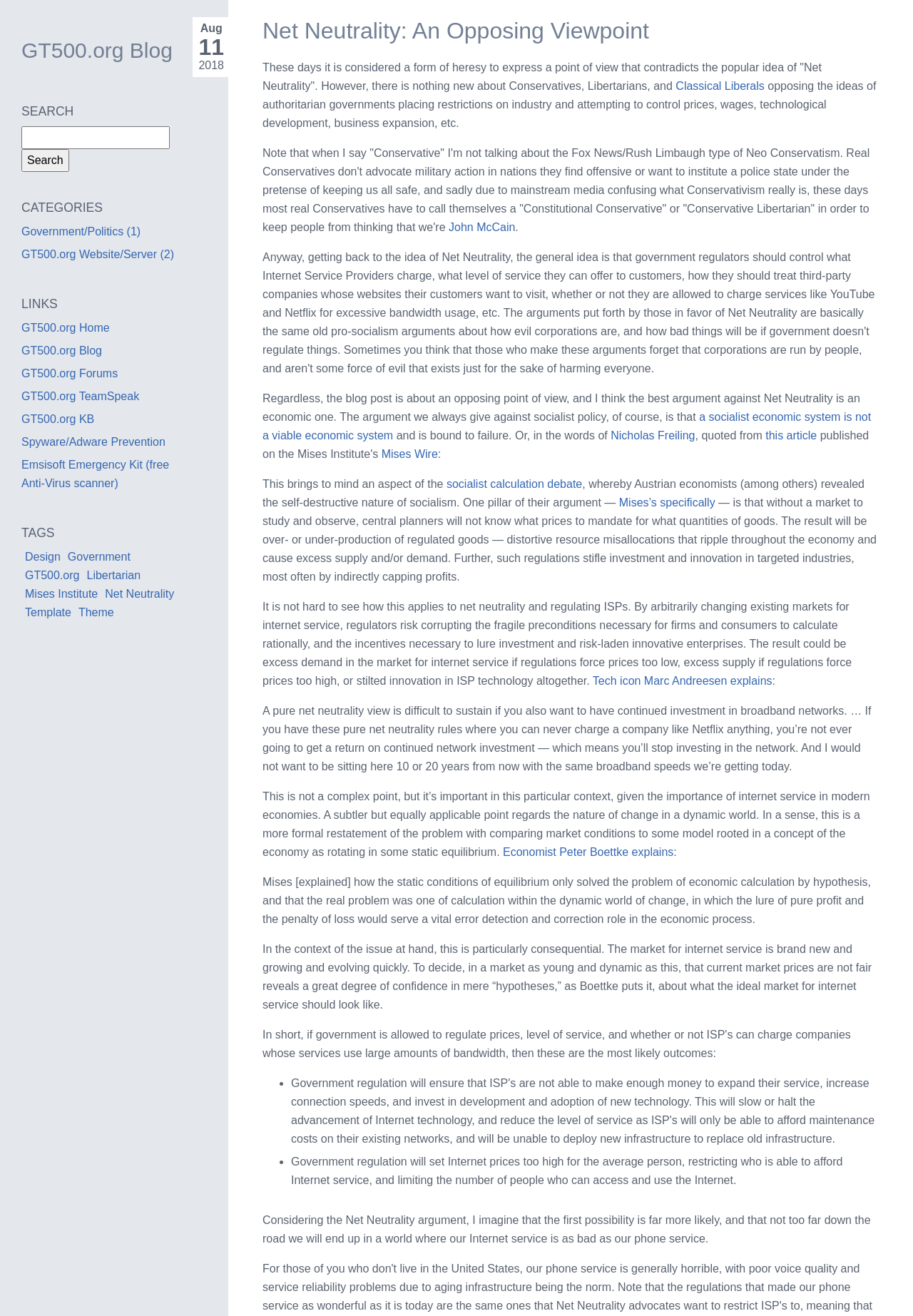Locate the bounding box of the UI element based on this description: "Net Neutrality: An Opposing Viewpoint". Provide four float numbers between 0 and 1 as [left, top, right, bottom].

[0.288, 0.013, 0.962, 0.034]